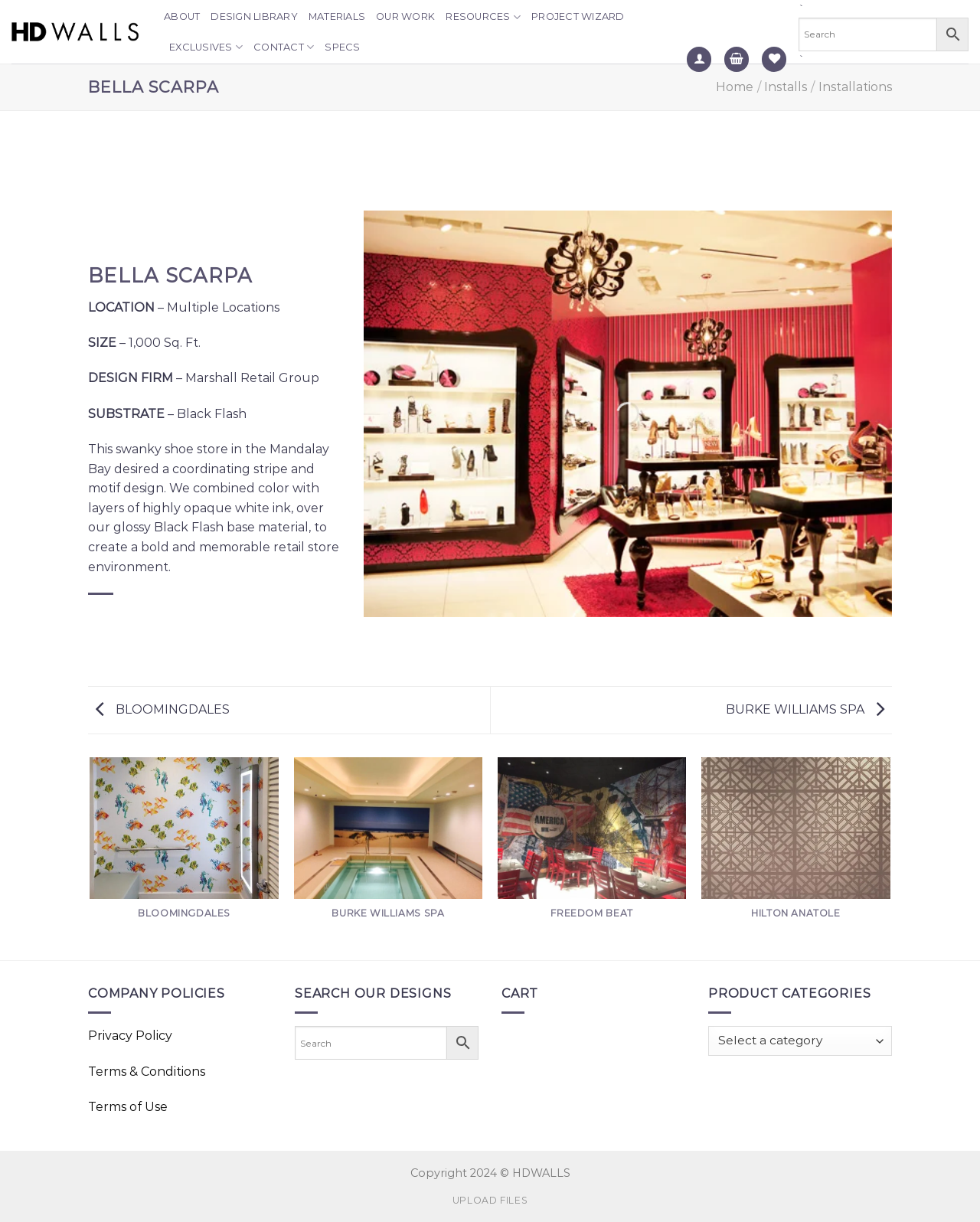Find the bounding box coordinates of the clickable area required to complete the following action: "Upload files".

[0.462, 0.978, 0.538, 0.987]